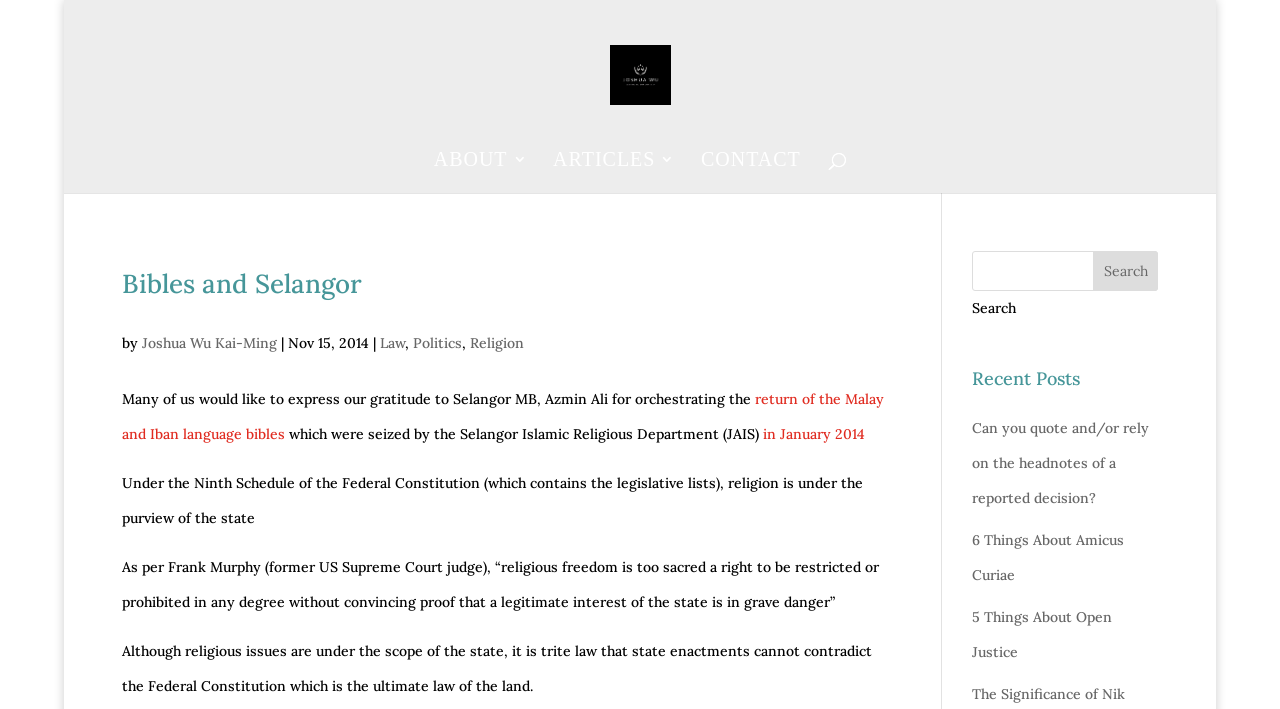What is the purpose of the search bar?
Answer the question with a single word or phrase by looking at the picture.

To search the website